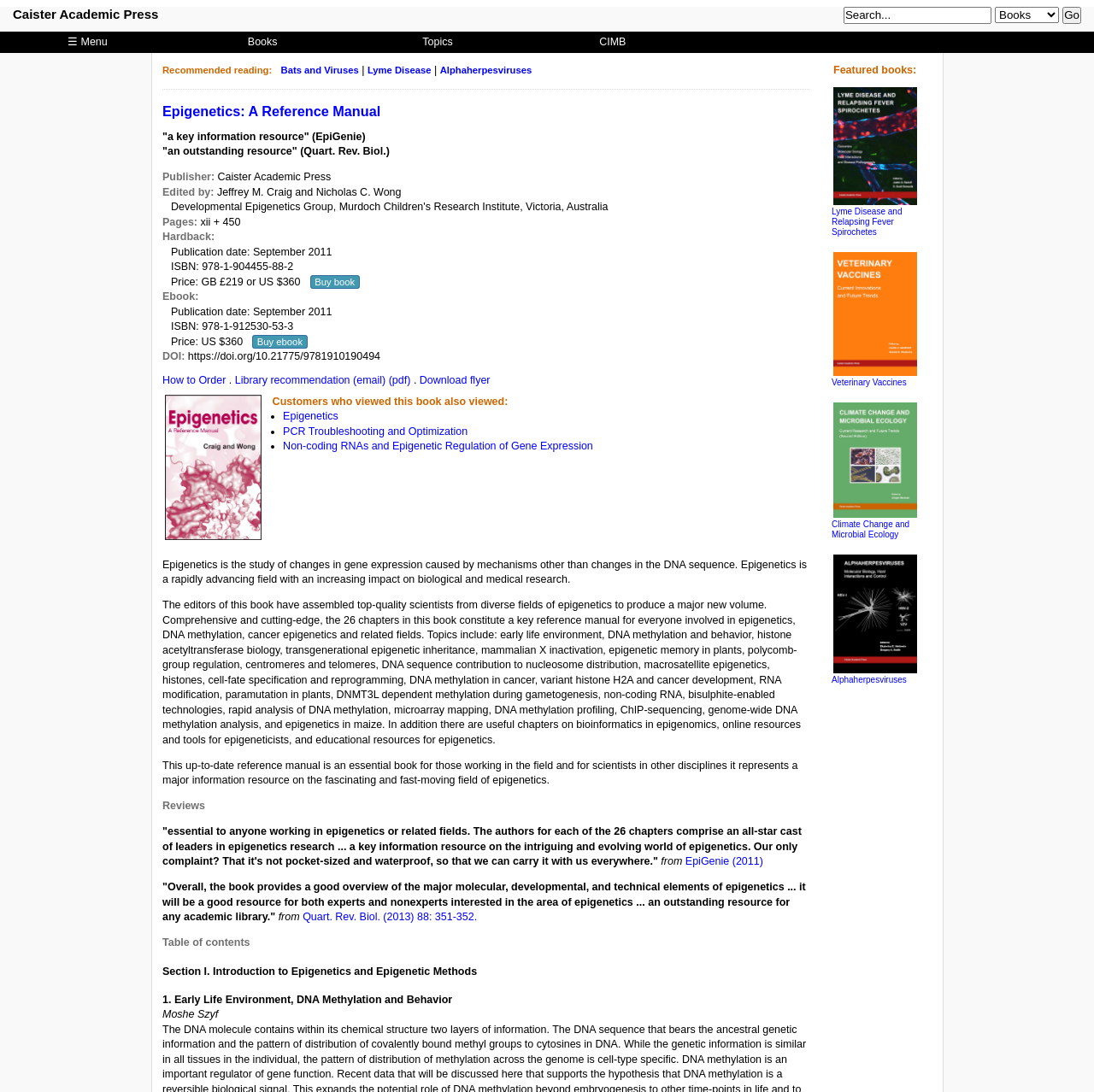Provide the bounding box coordinates, formatted as (top-left x, top-left y, bottom-right x, bottom-right y), with all values being floating point numbers between 0 and 1. Identify the bounding box of the UI element that matches the description: alt="vetvac"

[0.762, 0.23, 0.852, 0.344]